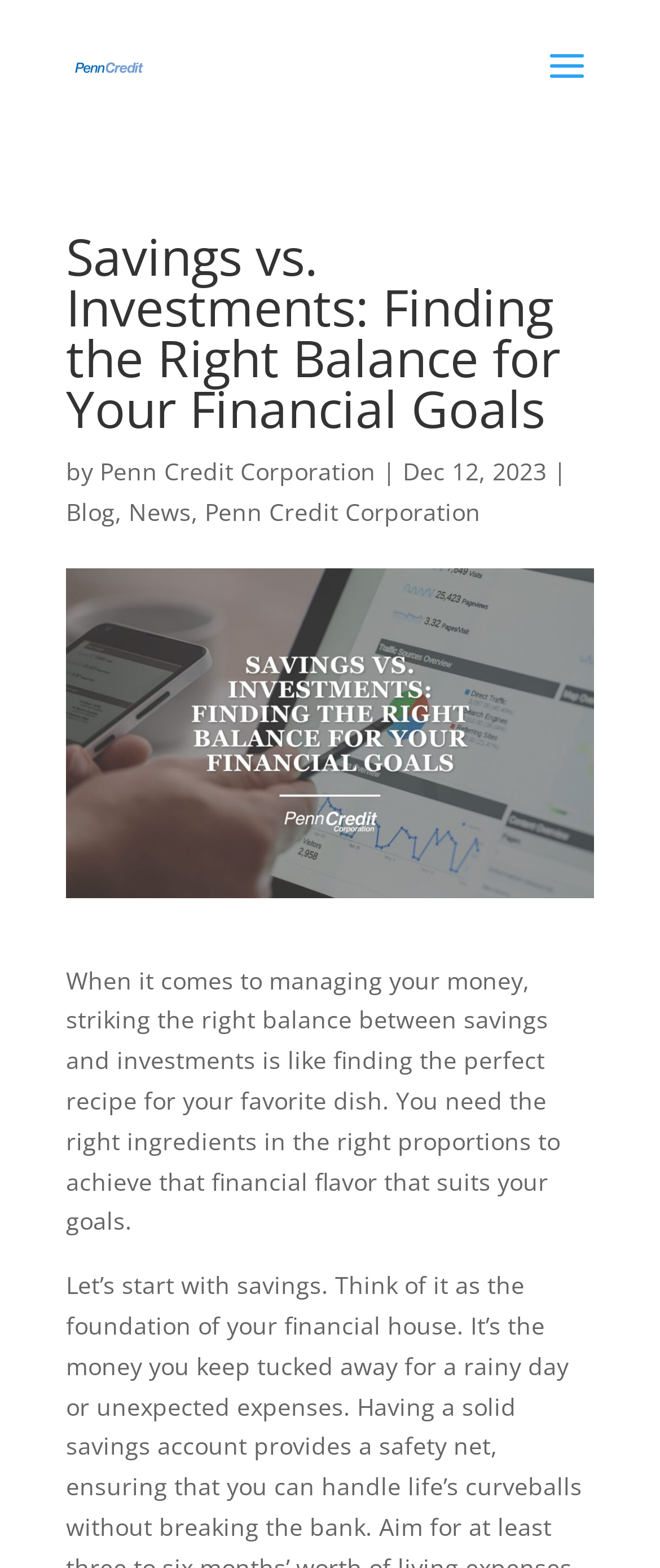Find the coordinates for the bounding box of the element with this description: "News".

[0.195, 0.316, 0.29, 0.336]